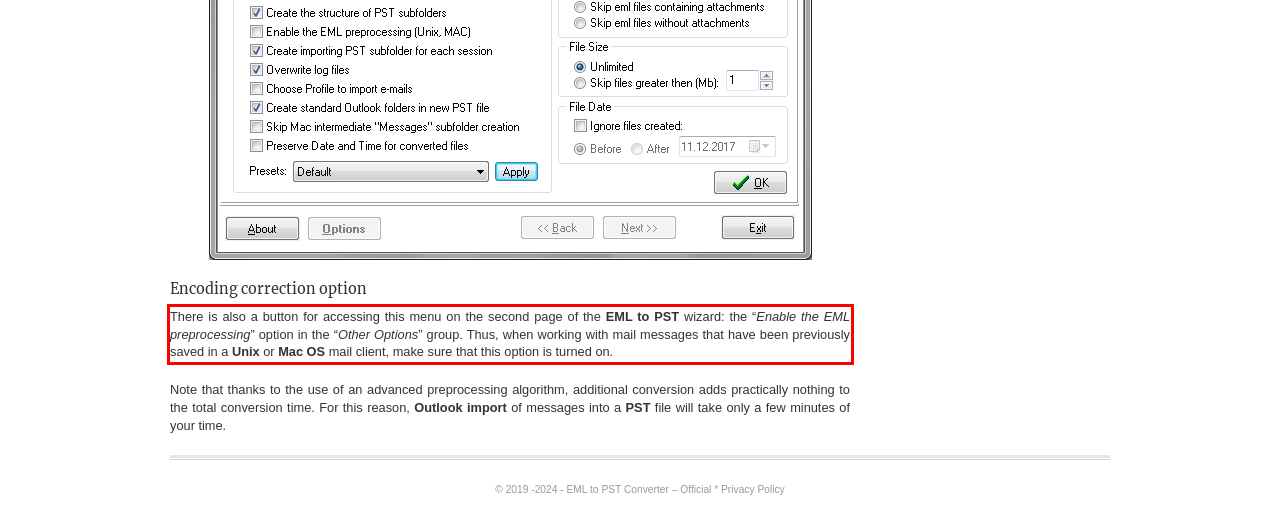Please examine the screenshot of the webpage and read the text present within the red rectangle bounding box.

There is also a button for accessing this menu on the second page of the EML to PST wizard: the “Enable the EML preprocessing” option in the “Other Options” group. Thus, when working with mail messages that have been previously saved in a Unix or Mac OS mail client, make sure that this option is turned on.